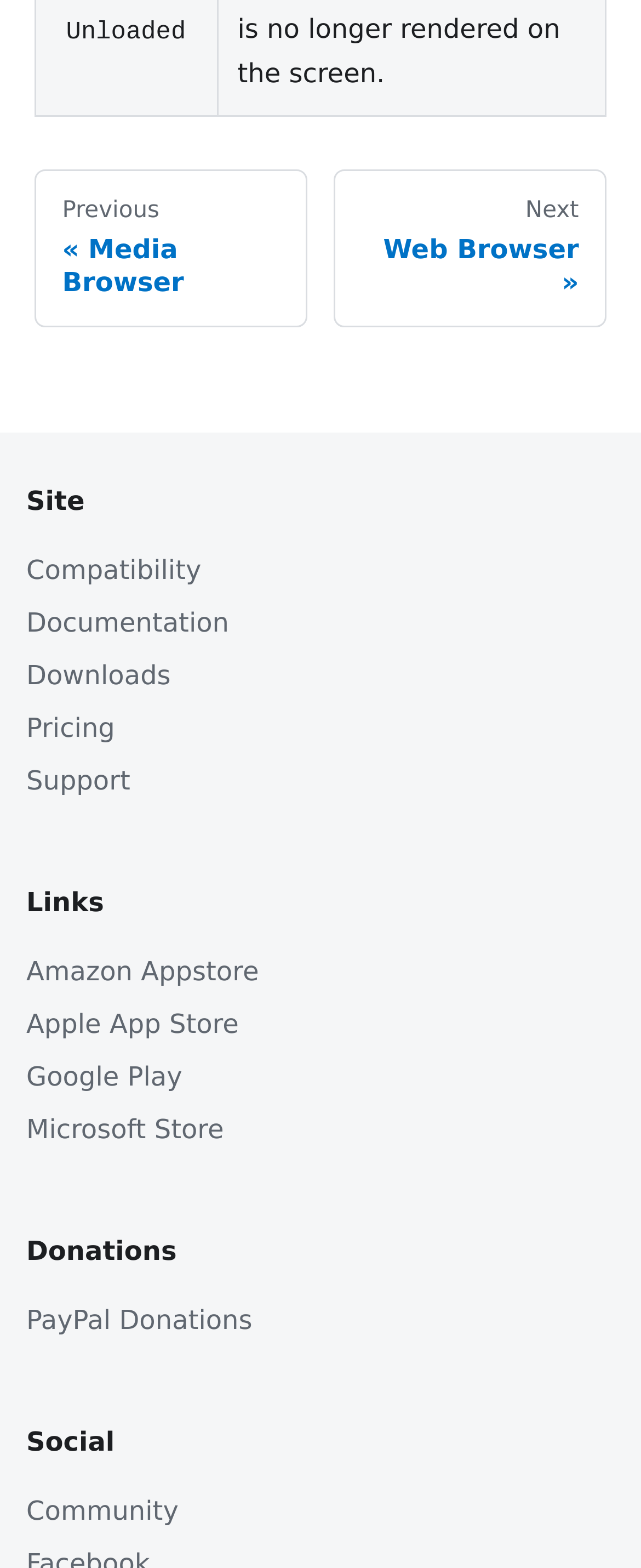Find the bounding box coordinates of the element you need to click on to perform this action: 'view documentation'. The coordinates should be represented by four float values between 0 and 1, in the format [left, top, right, bottom].

[0.041, 0.381, 0.959, 0.414]